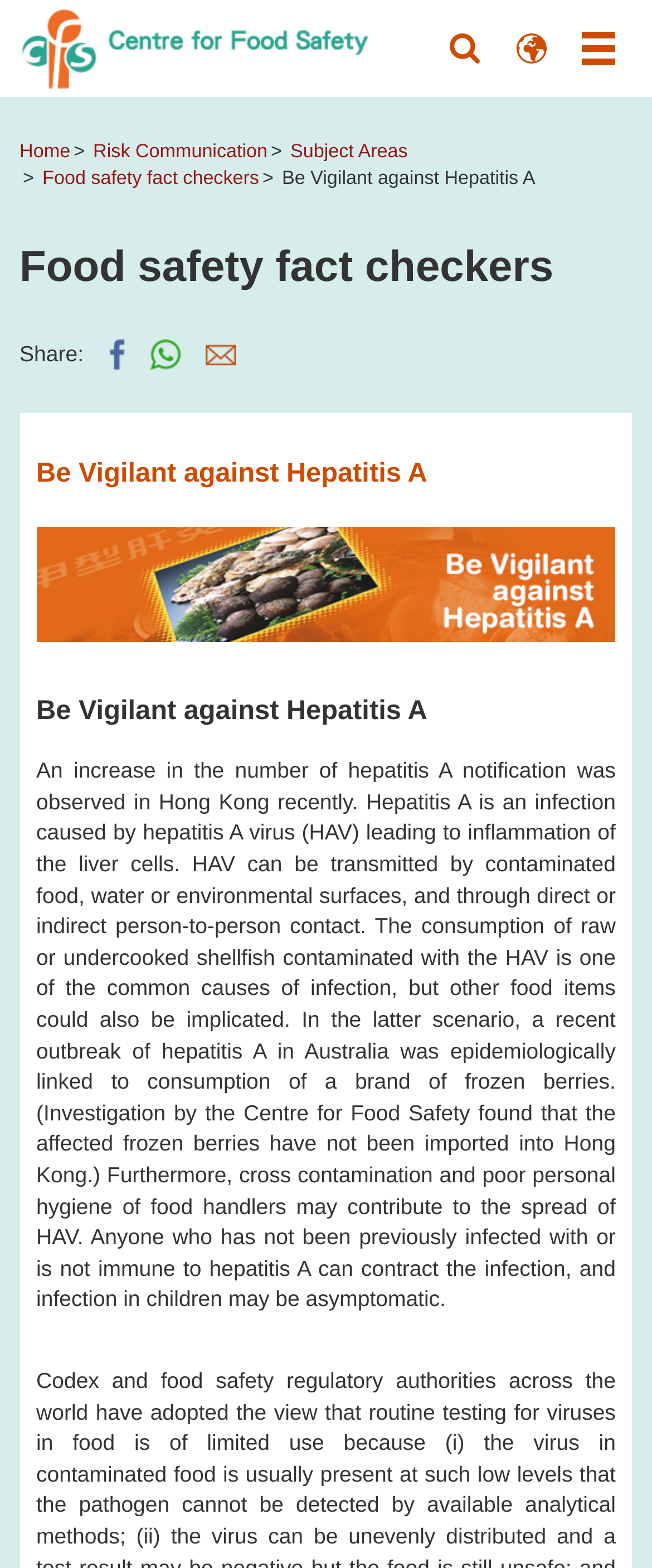Can you find the bounding box coordinates of the area I should click to execute the following instruction: "Click on the 'Home' link"?

[0.03, 0.091, 0.108, 0.103]